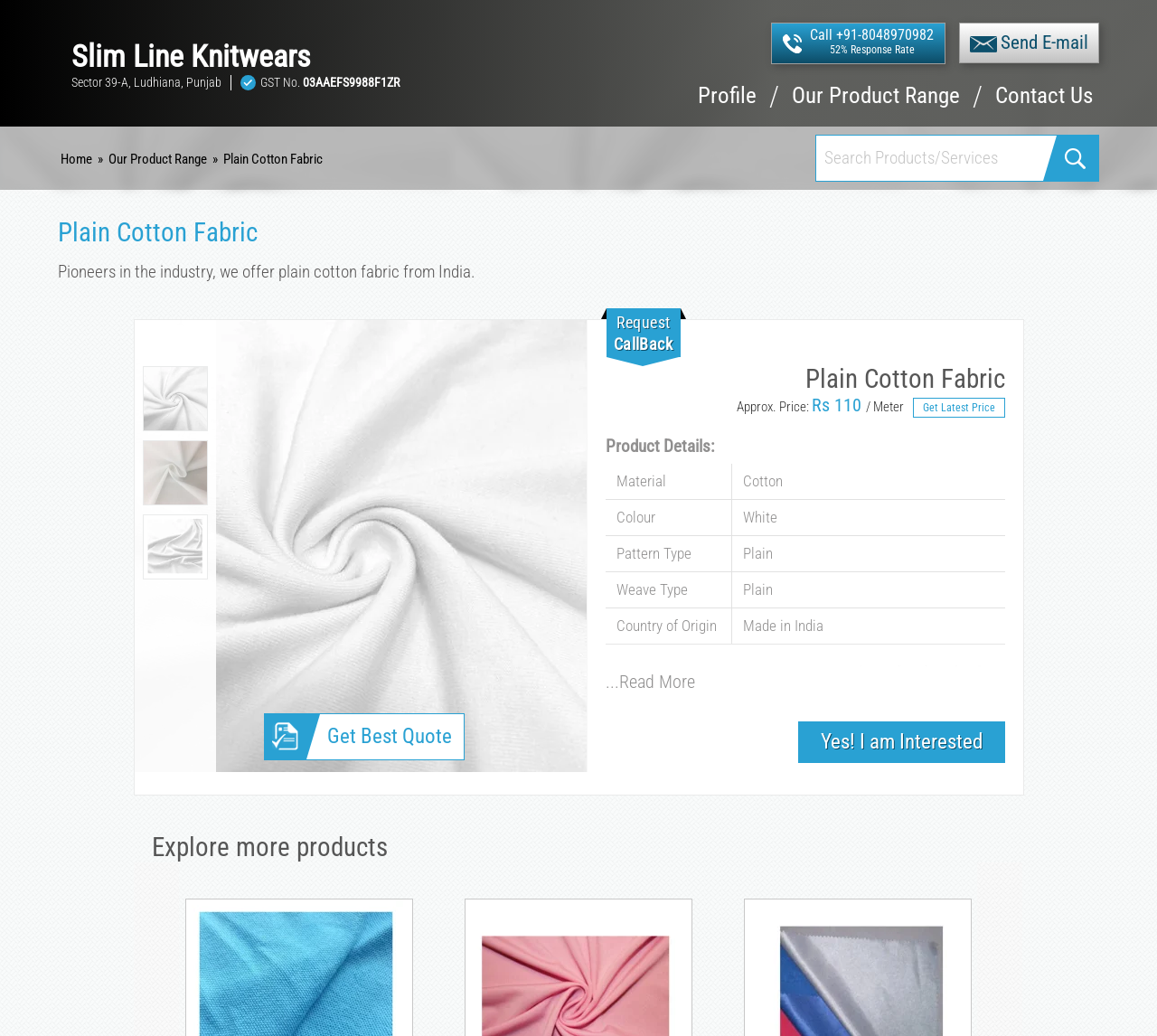Using the information in the image, could you please answer the following question in detail:
What is the company name of the fabric manufacturer?

The company name can be found in the top section of the webpage, where it is written as 'Slim Line Knitwears' with a link to their profile.